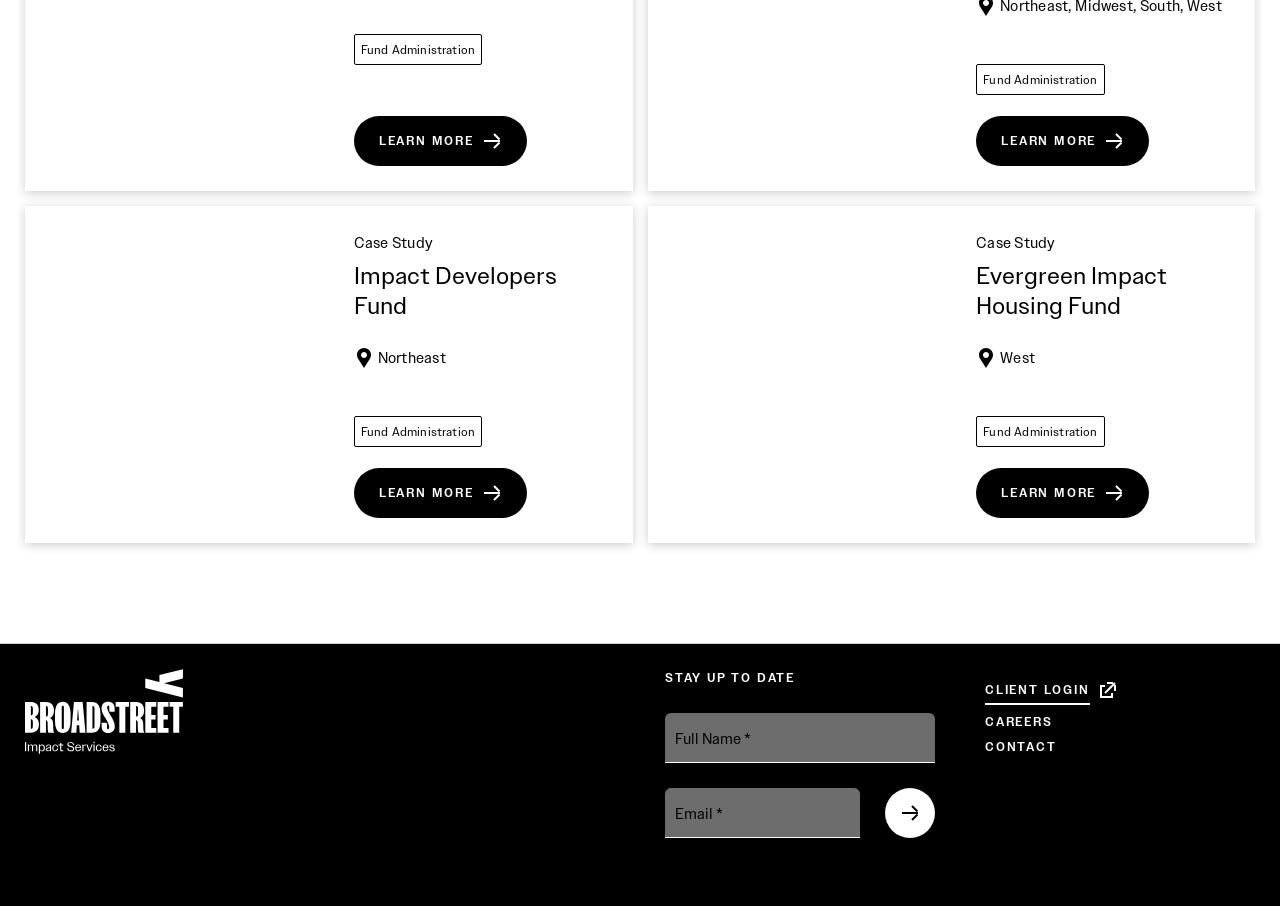From the element description Fund Administration, predict the bounding box coordinates of the UI element. The coordinates must be specified in the format (top-left x, top-left y, bottom-right x, bottom-right y) and should be within the 0 to 1 range.

[0.276, 0.038, 0.377, 0.072]